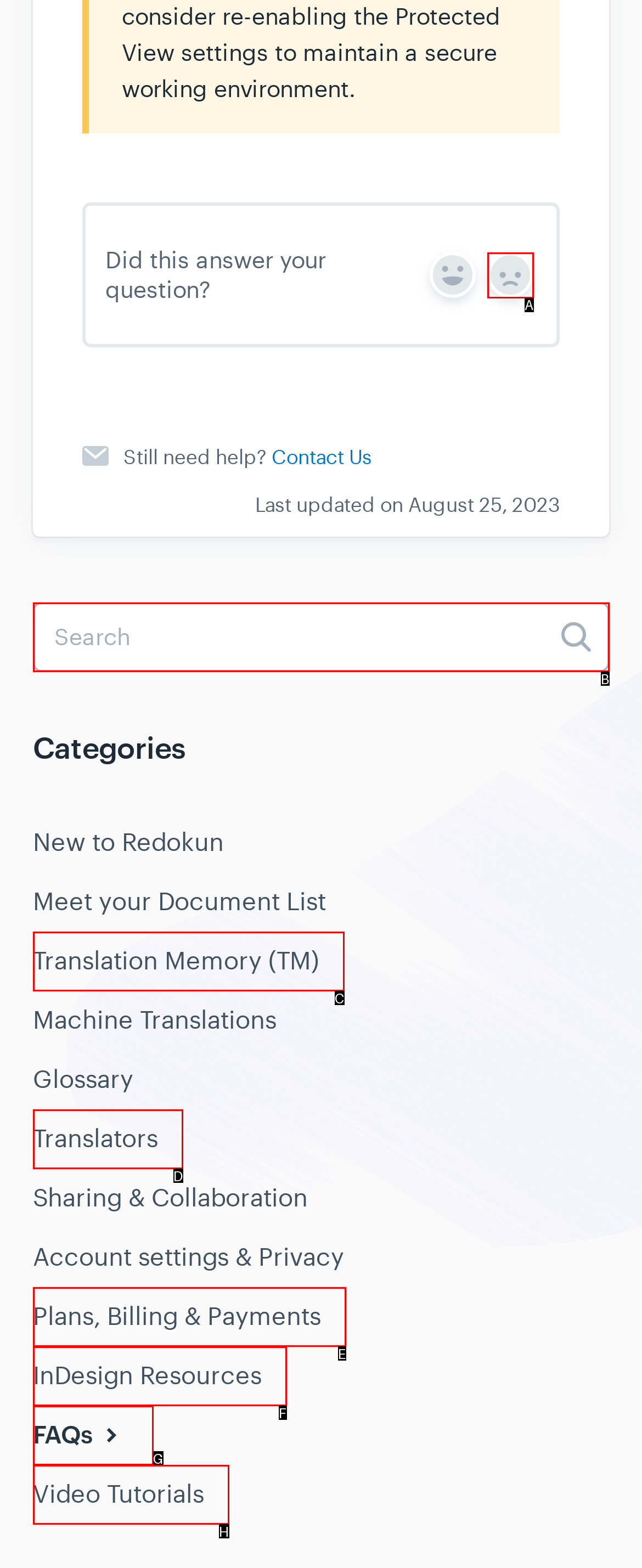Select the correct UI element to click for this task: Click the 'No' button.
Answer using the letter from the provided options.

A